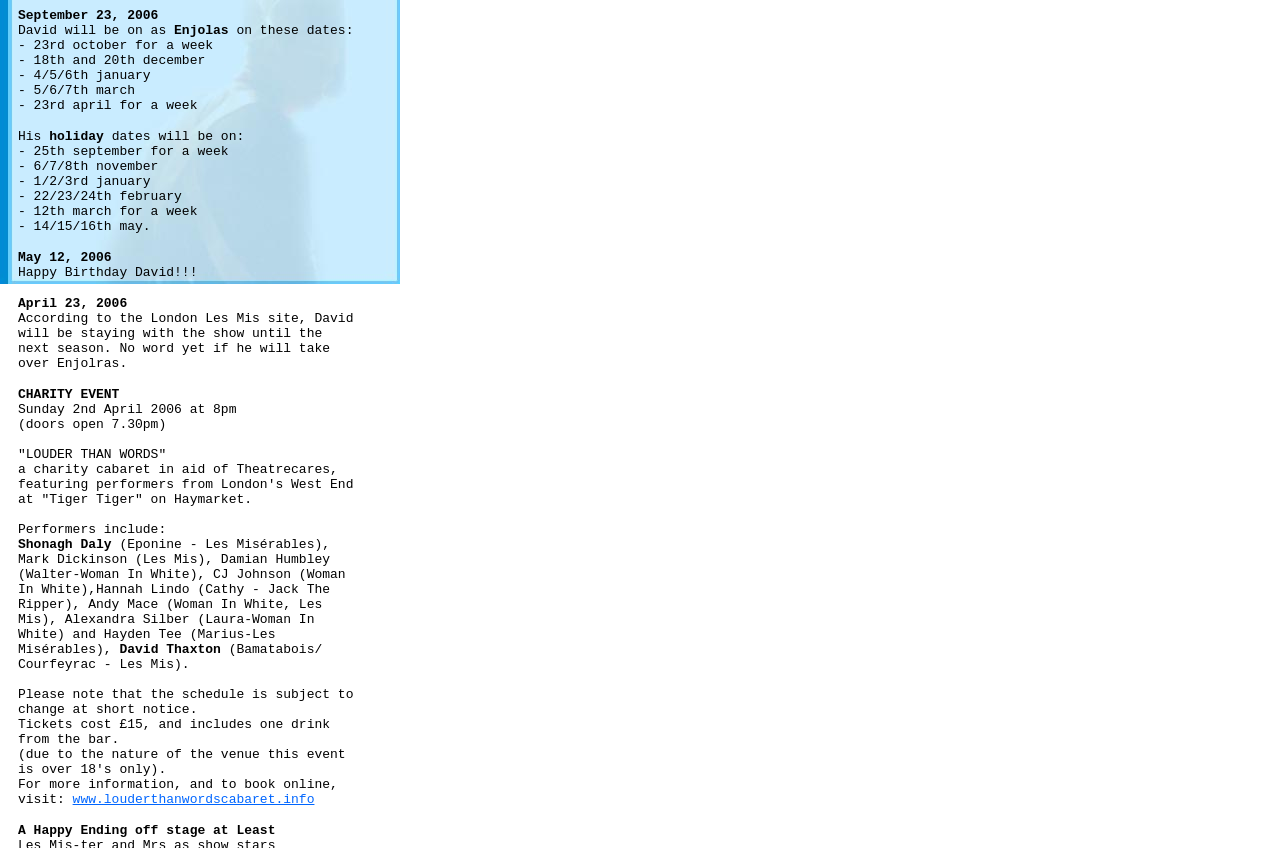Describe all significant elements and features of the webpage.

The webpage appears to be a personal blog or fan site dedicated to David Thaxton, an actor who played roles in Les Misérables. The page is divided into sections, with a series of dates and events listed at the top. These dates range from December 18th and 20th to May 12th, 2006, and seem to be related to David's holiday schedule or performances.

Below the dates, there is a section with a bold title "Happy Birthday David!!!" followed by a message congratulating him on his birthday. This is accompanied by a news update from April 23, 2006, stating that David will be staying with the Les Misérables show until the next season.

The next section is dedicated to a charity event, "LOUDER THAN WORDS", a cabaret in aid of Theatrecares, featuring performers from London's West End. The event details, including the date, time, and location, are provided, along with a list of performers participating in the event, including David Thaxton.

The webpage also includes a note stating that the schedule is subject to change at short notice, and provides information on ticket prices and how to book online. A link to the event's website is also provided. Finally, there is a section with a title "A Happy Ending off stage at Least", but its content is not clear.

Throughout the page, there are 25 static text elements, 1 link, and no images. The text elements are arranged in a vertical layout, with each section separated by a small gap. The overall content of the page suggests that it is a fan-made site dedicated to David Thaxton and his performances in Les Misérables.